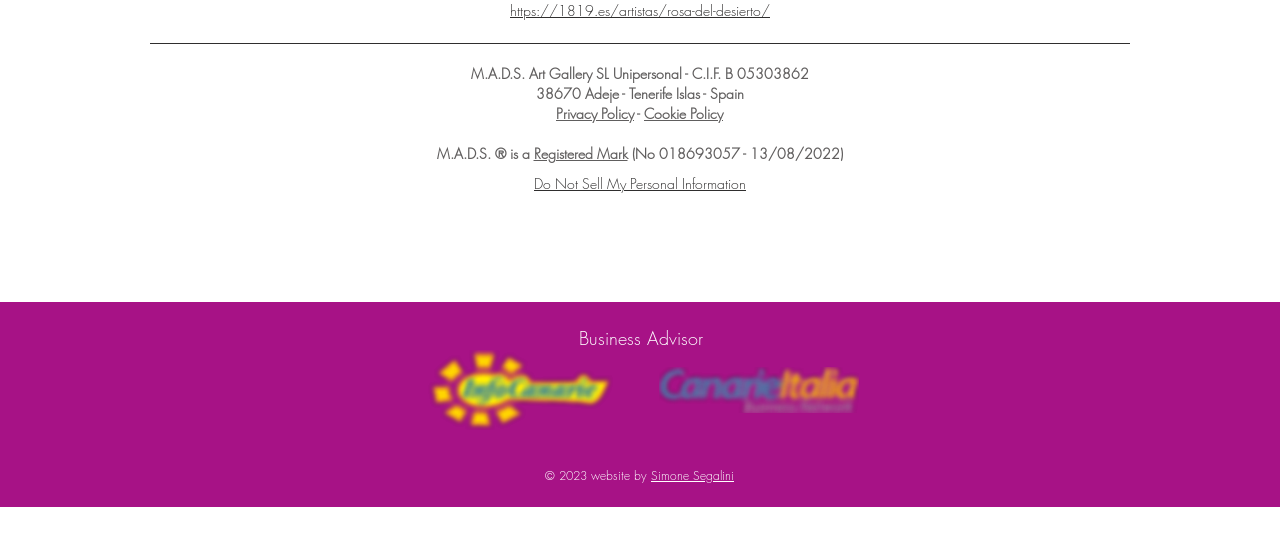What is the company name of the art gallery?
Please provide a comprehensive answer to the question based on the webpage screenshot.

The company name can be found in the StaticText element with the text 'M.A.D.S. Art Gallery SL Unipersonal - C.I.F. B 05303862' which is located at the top of the webpage.